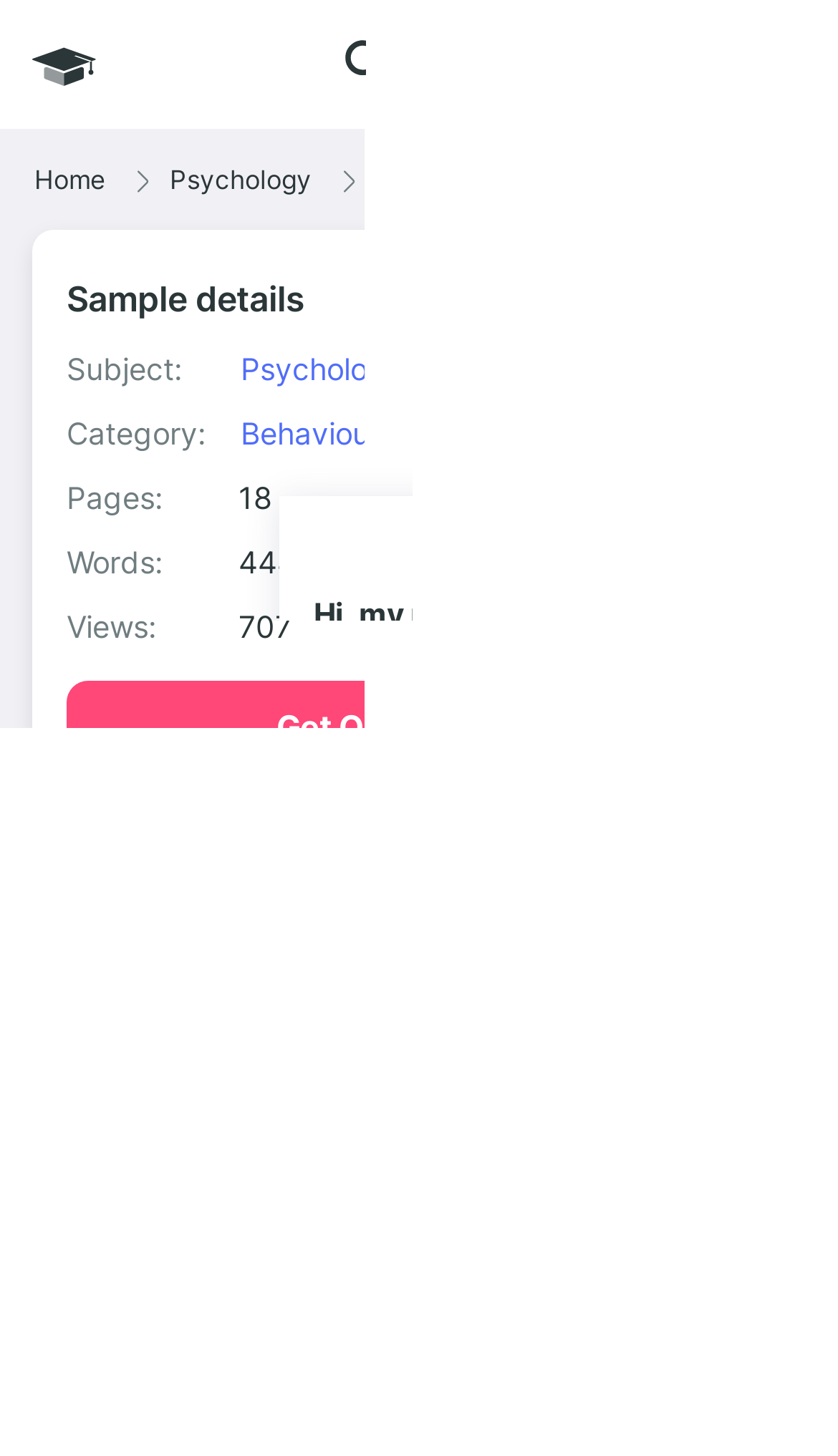Locate the bounding box coordinates of the clickable region to complete the following instruction: "Click the 'Cite' link."

[0.513, 0.547, 0.921, 0.609]